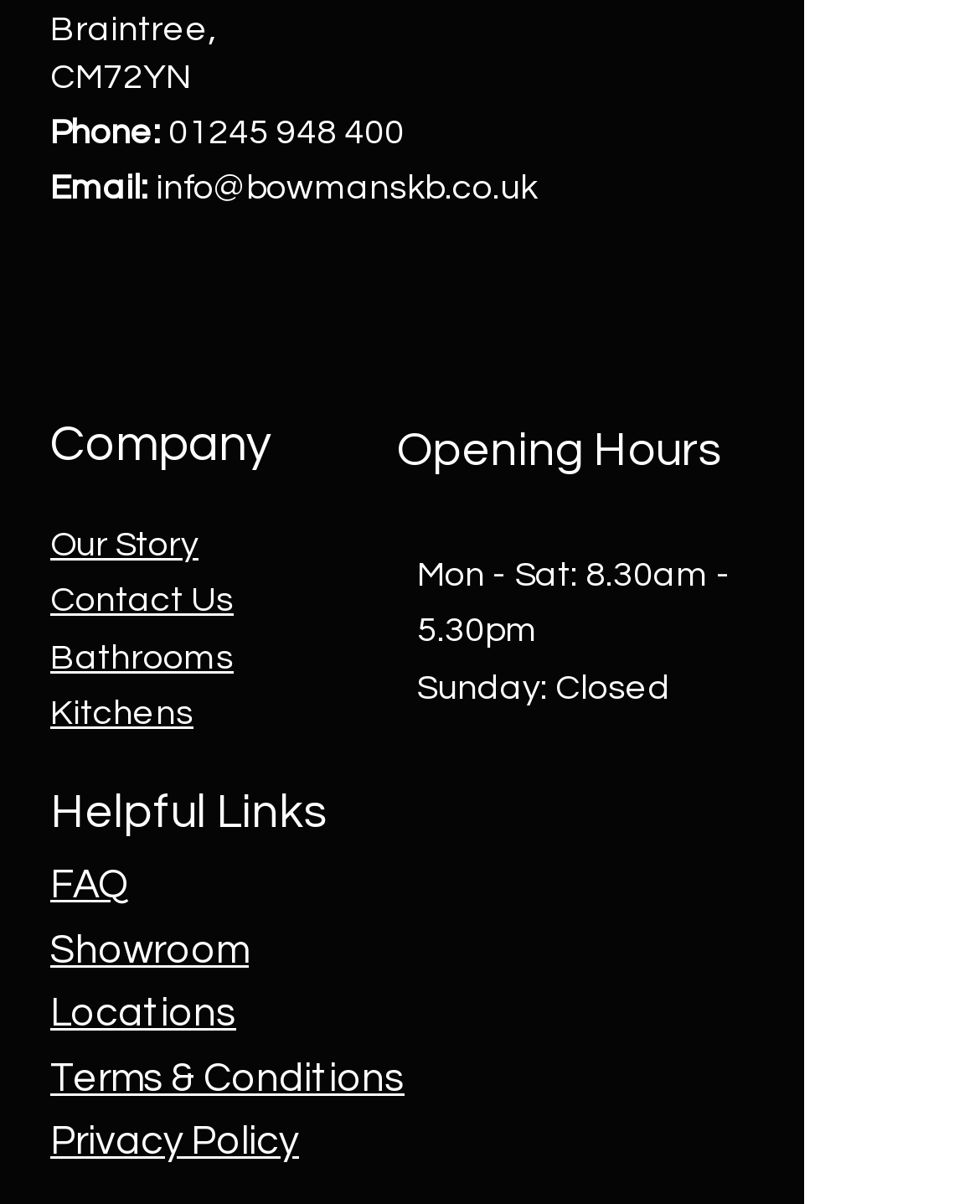Determine the bounding box coordinates for the HTML element mentioned in the following description: "Our Story". The coordinates should be a list of four floats ranging from 0 to 1, represented as [left, top, right, bottom].

[0.051, 0.438, 0.203, 0.467]